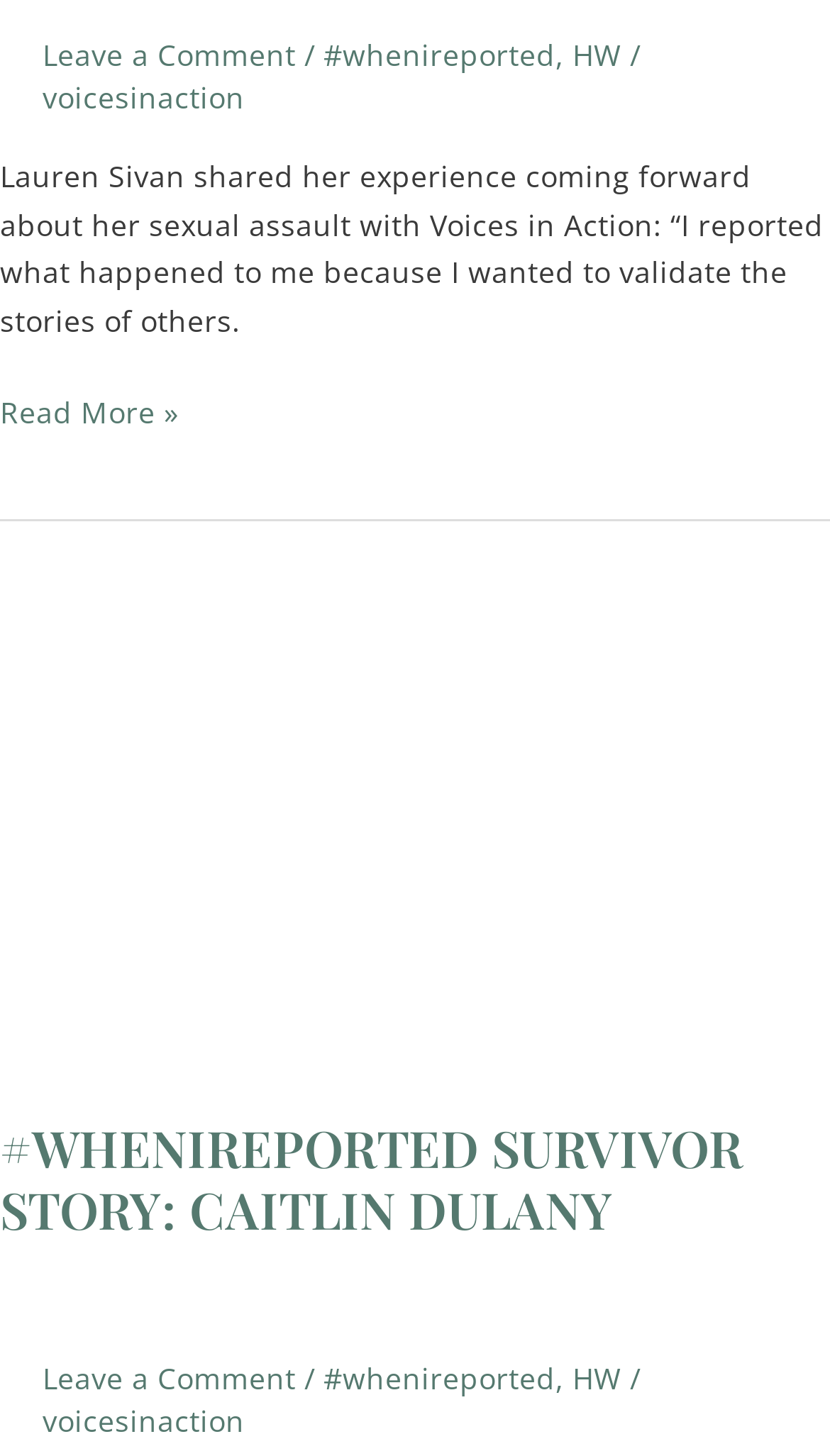Predict the bounding box coordinates of the area that should be clicked to accomplish the following instruction: "Read more about Lauren Sivan's story". The bounding box coordinates should consist of four float numbers between 0 and 1, i.e., [left, top, right, bottom].

[0.0, 0.267, 0.215, 0.3]